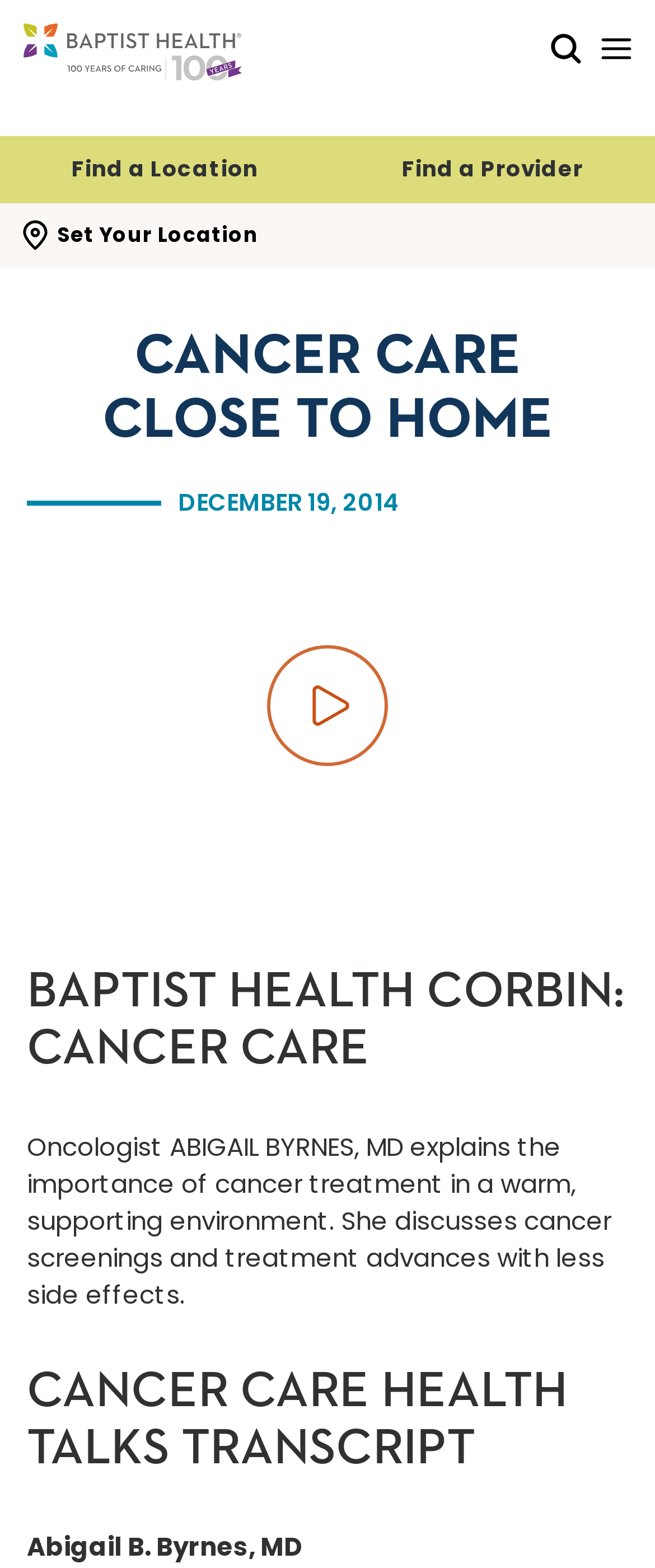For the given element description alt="100 Years of Caring", determine the bounding box coordinates of the UI element. The coordinates should follow the format (top-left x, top-left y, bottom-right x, bottom-right y) and be within the range of 0 to 1.

[0.036, 0.015, 0.369, 0.046]